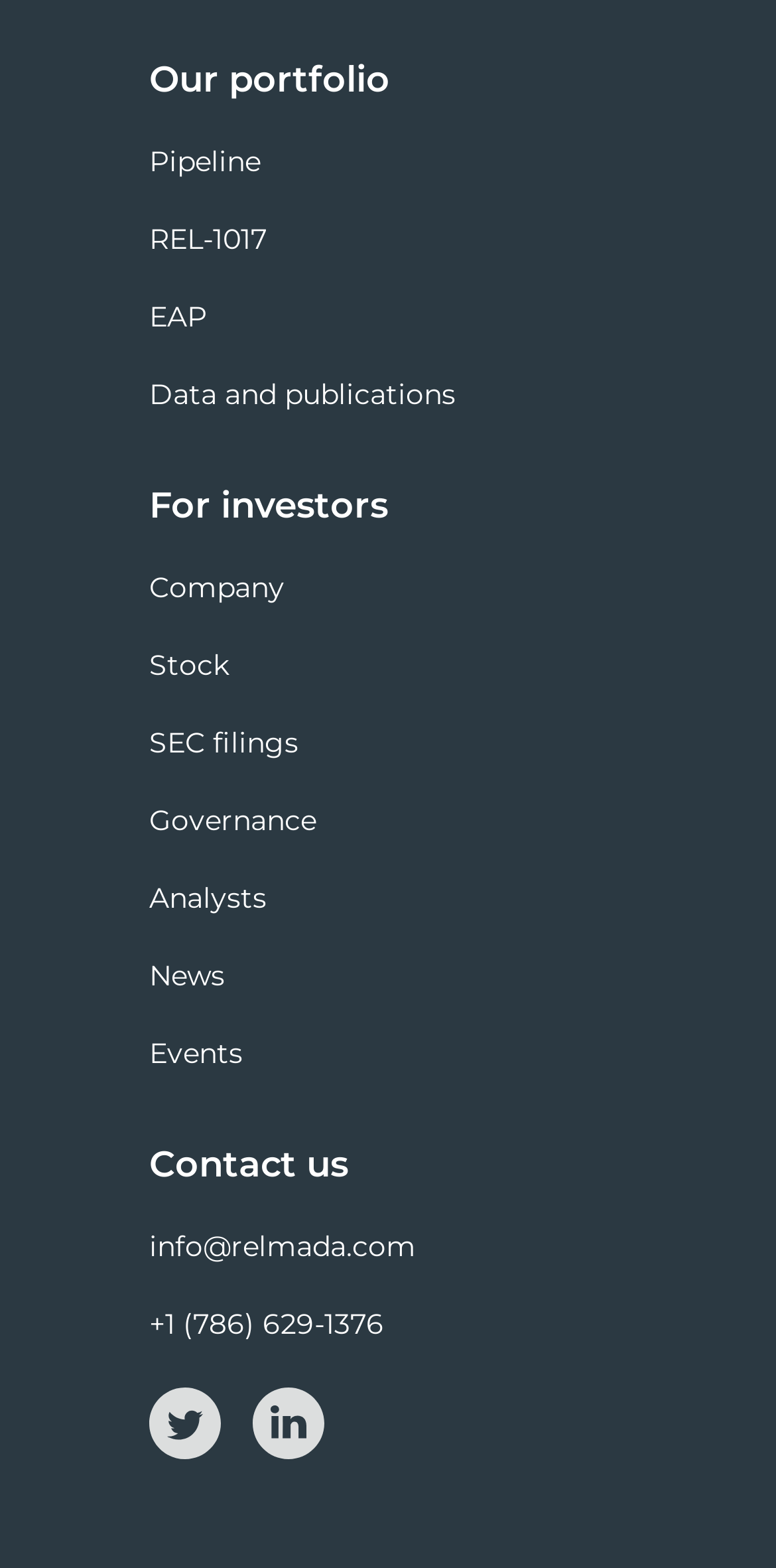What is the phone number listed on the webpage?
Using the information from the image, provide a comprehensive answer to the question.

I looked at the contact information section and found the phone number '+1 (786) 629-1376' listed.